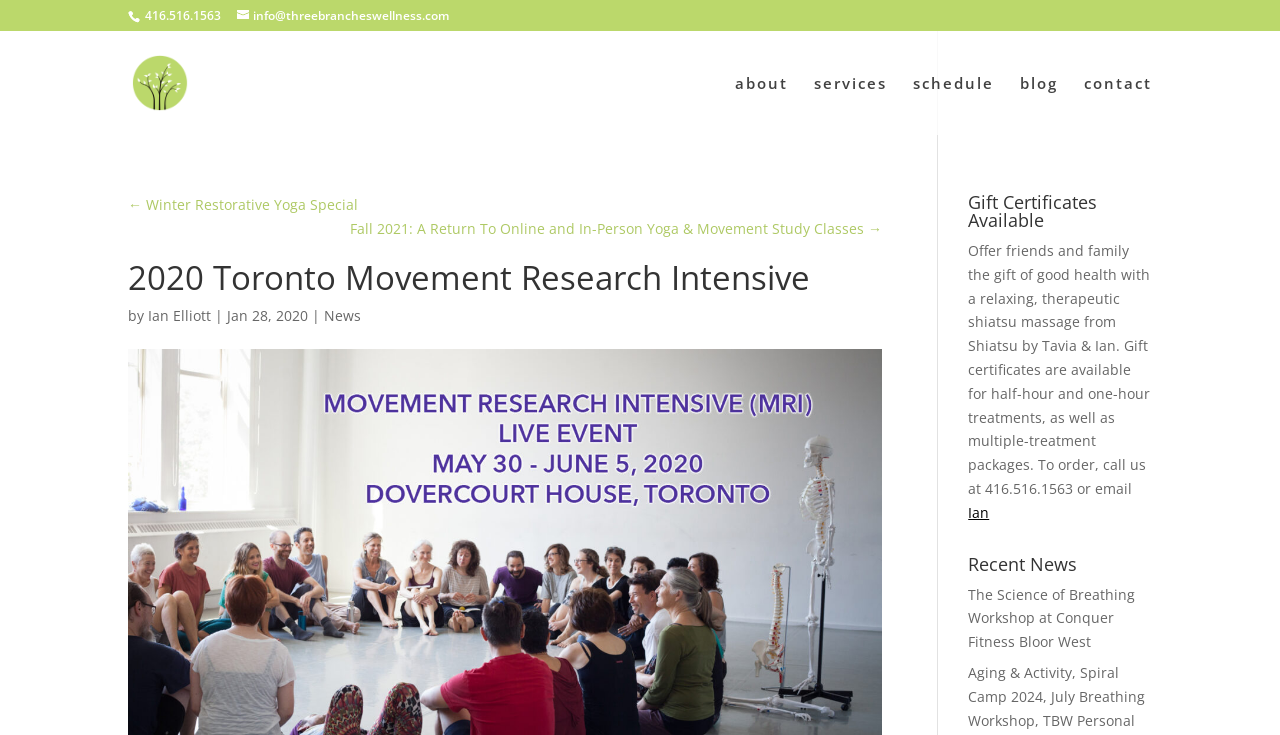Identify the bounding box coordinates of the clickable region necessary to fulfill the following instruction: "learn more about Ian Elliott". The bounding box coordinates should be four float numbers between 0 and 1, i.e., [left, top, right, bottom].

[0.116, 0.417, 0.165, 0.443]